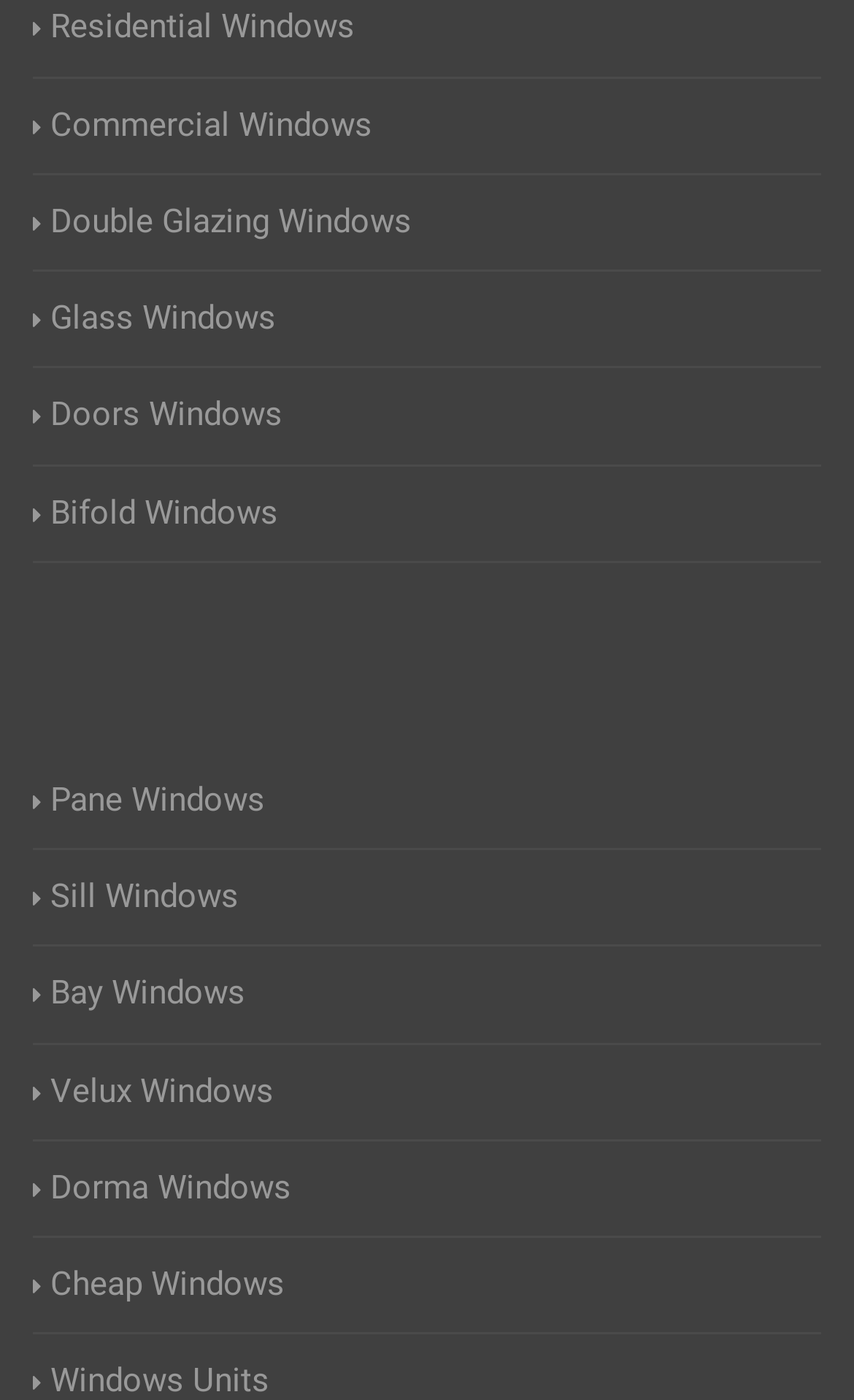What is the last type of window listed?
Refer to the image and provide a detailed answer to the question.

I looked at the list of links with '' icon and found that the last one is 'Cheap Windows'.